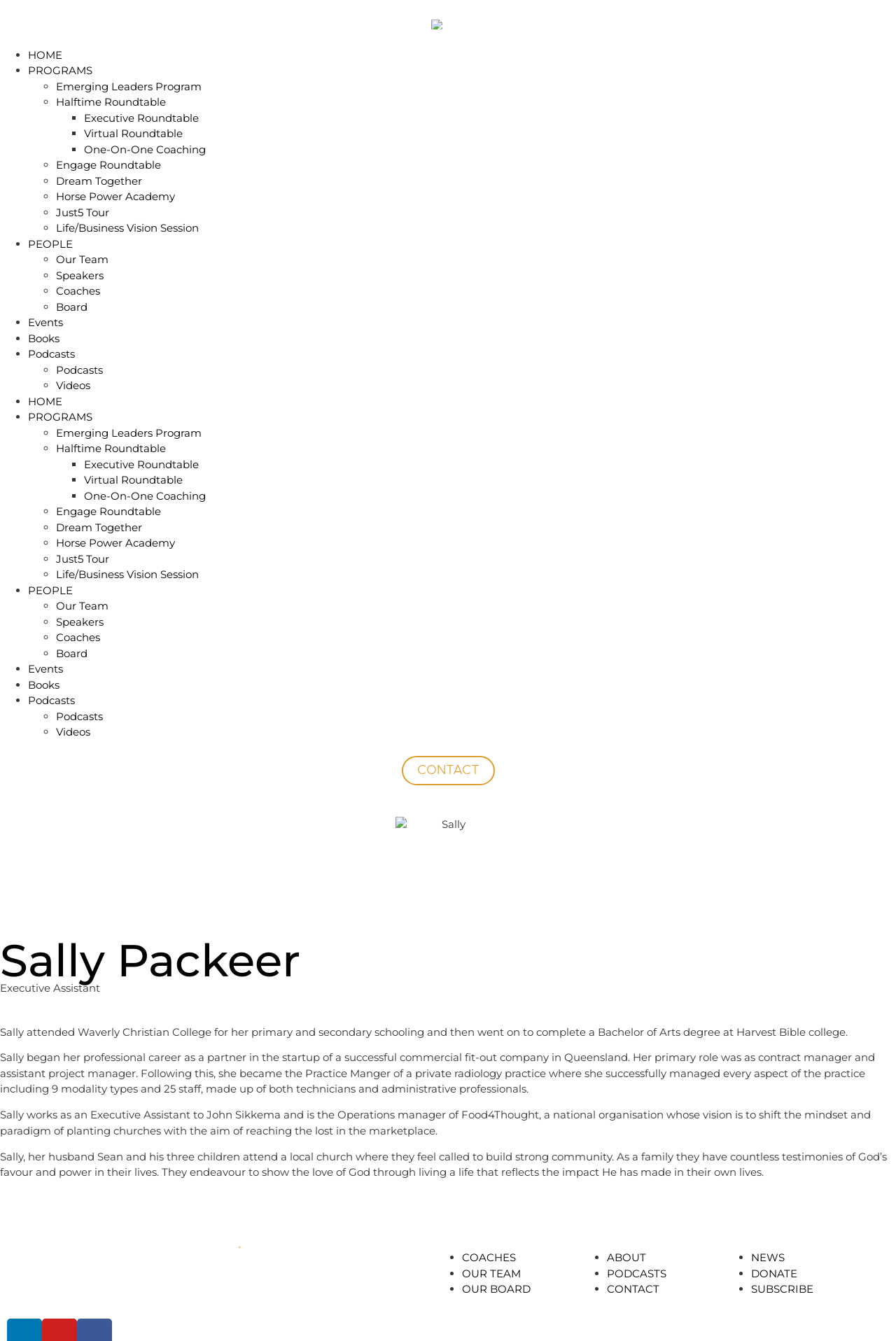What is Sally's role?
Answer the question based on the image using a single word or a brief phrase.

Executive Assistant